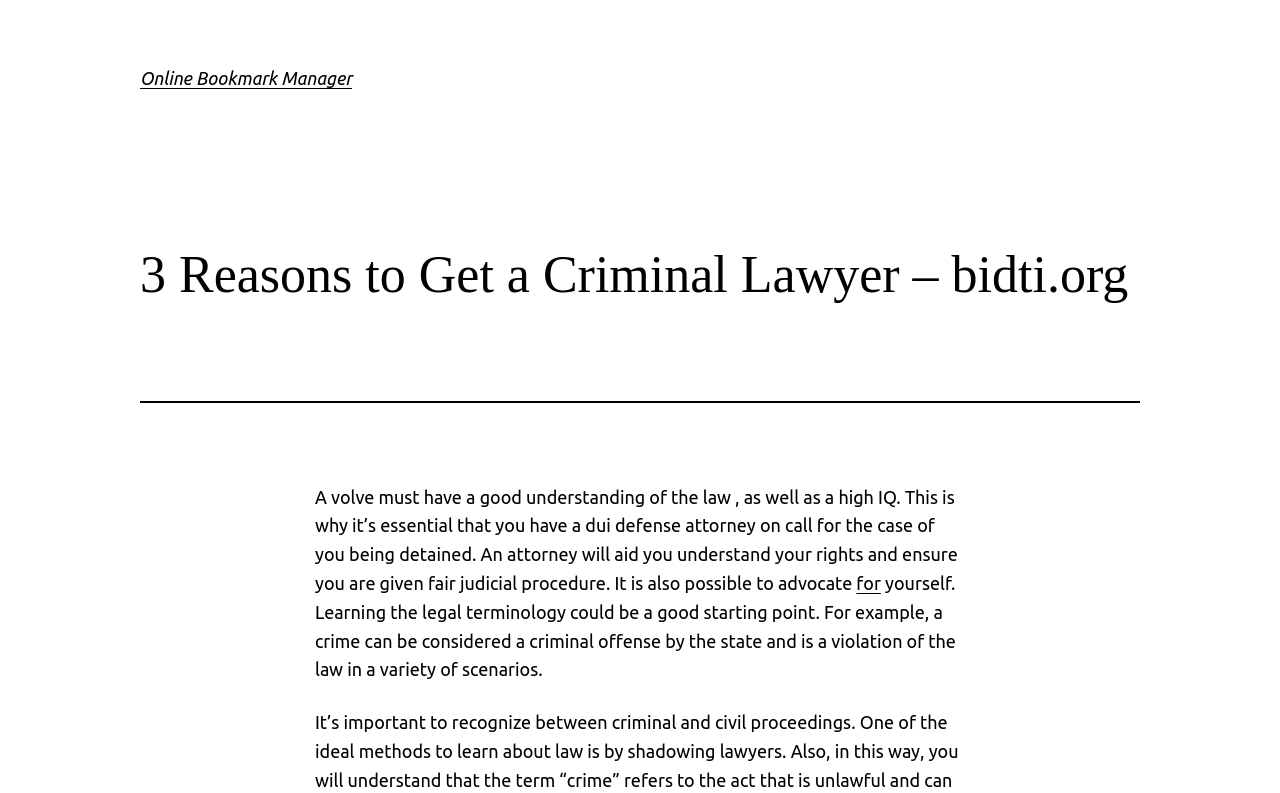Please answer the following question using a single word or phrase: 
What is the relationship between a crime and the law?

A crime is a violation of the law